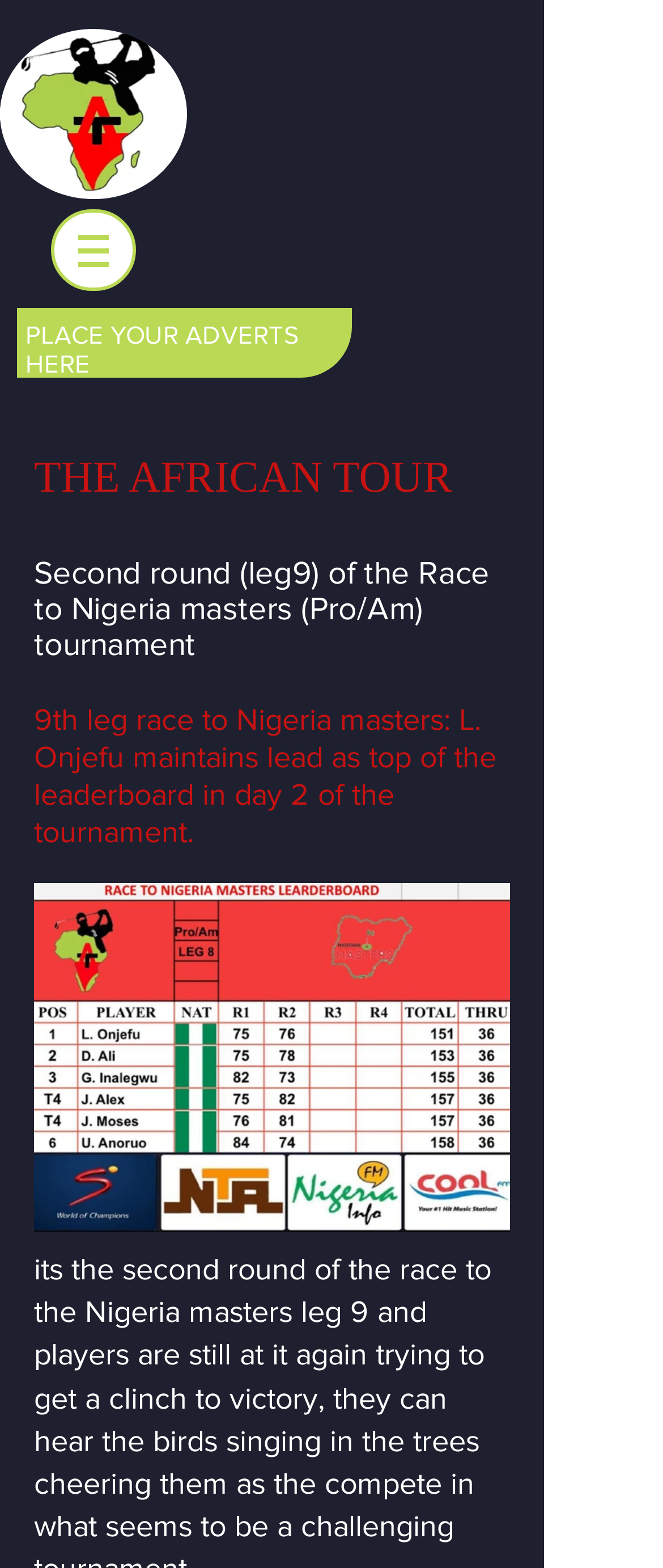What is the purpose of the button with an image?
Look at the image and answer the question using a single word or phrase.

Has a popup menu